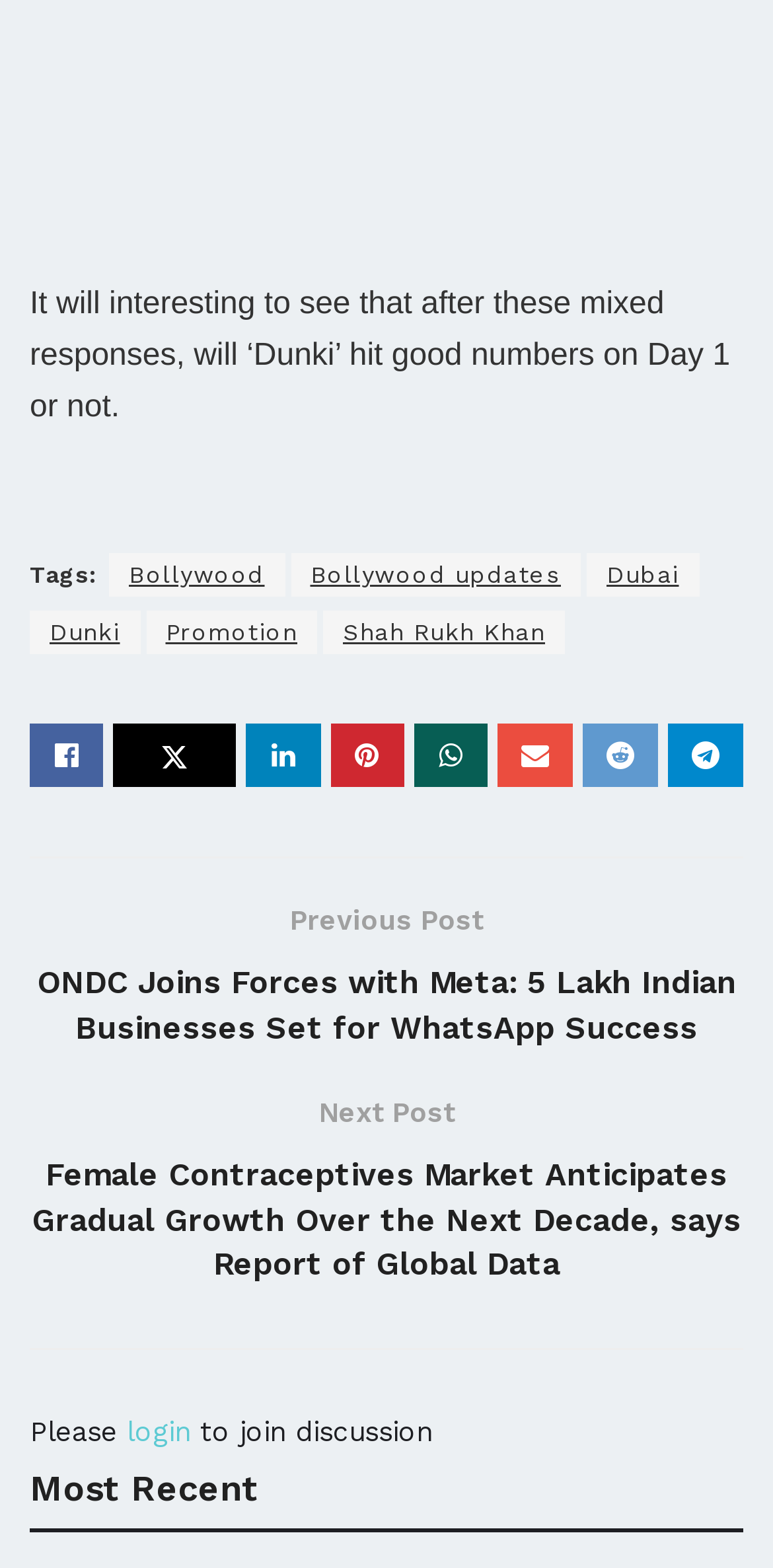Please identify the bounding box coordinates of the clickable region that I should interact with to perform the following instruction: "Read the previous post". The coordinates should be expressed as four float numbers between 0 and 1, i.e., [left, top, right, bottom].

[0.038, 0.572, 0.962, 0.67]